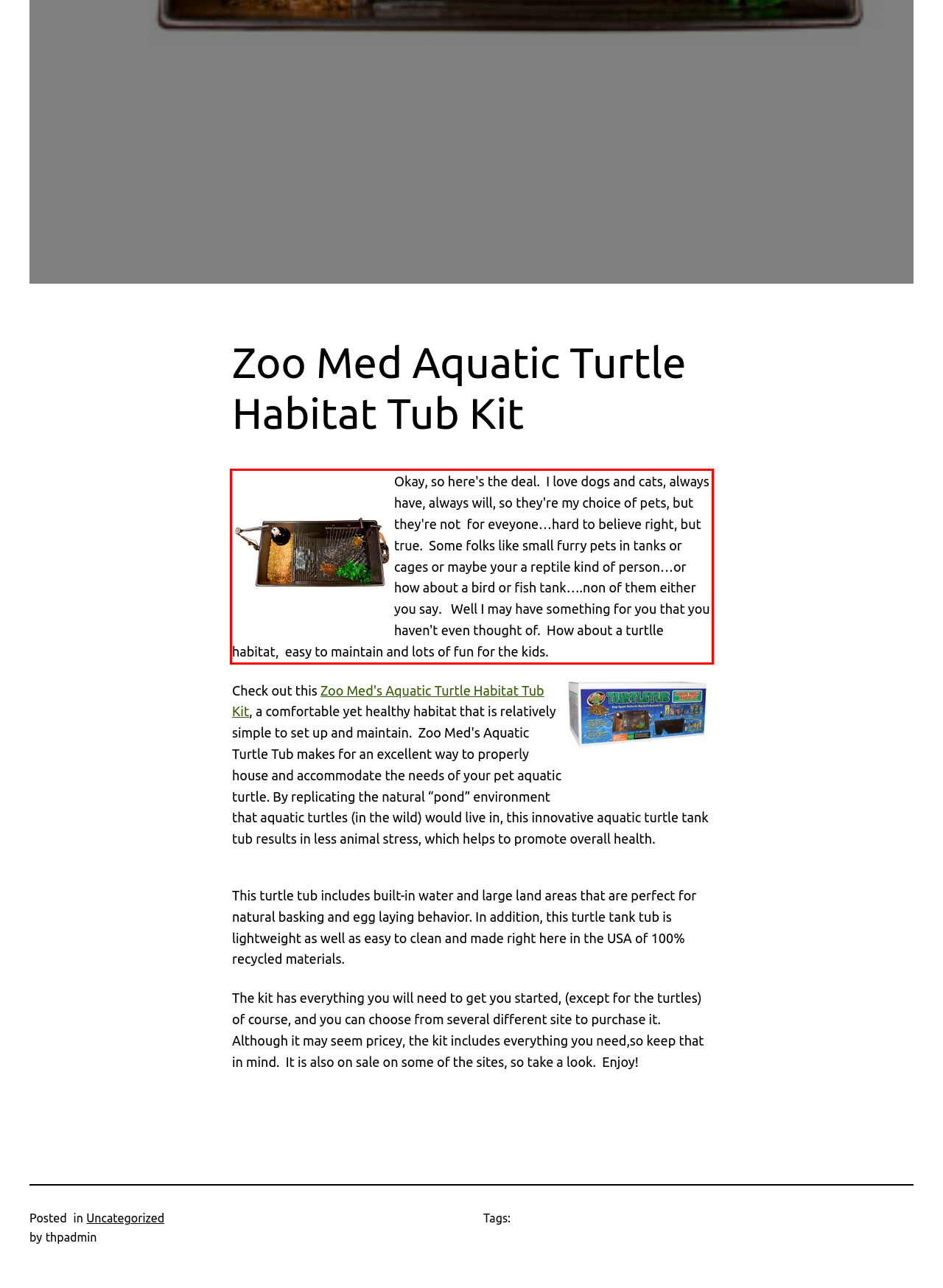Extract and provide the text found inside the red rectangle in the screenshot of the webpage.

Okay, so here's the deal. I love dogs and cats, always have, always will, so they're my choice of pets, but they're not for eveyone…hard to believe right, but true. Some folks like small furry pets in tanks or cages or maybe your a reptile kind of person…or how about a bird or fish tank….non of them either you say. Well I may have something for you that you haven't even thought of. How about a turtlle habitat, easy to maintain and lots of fun for the kids.